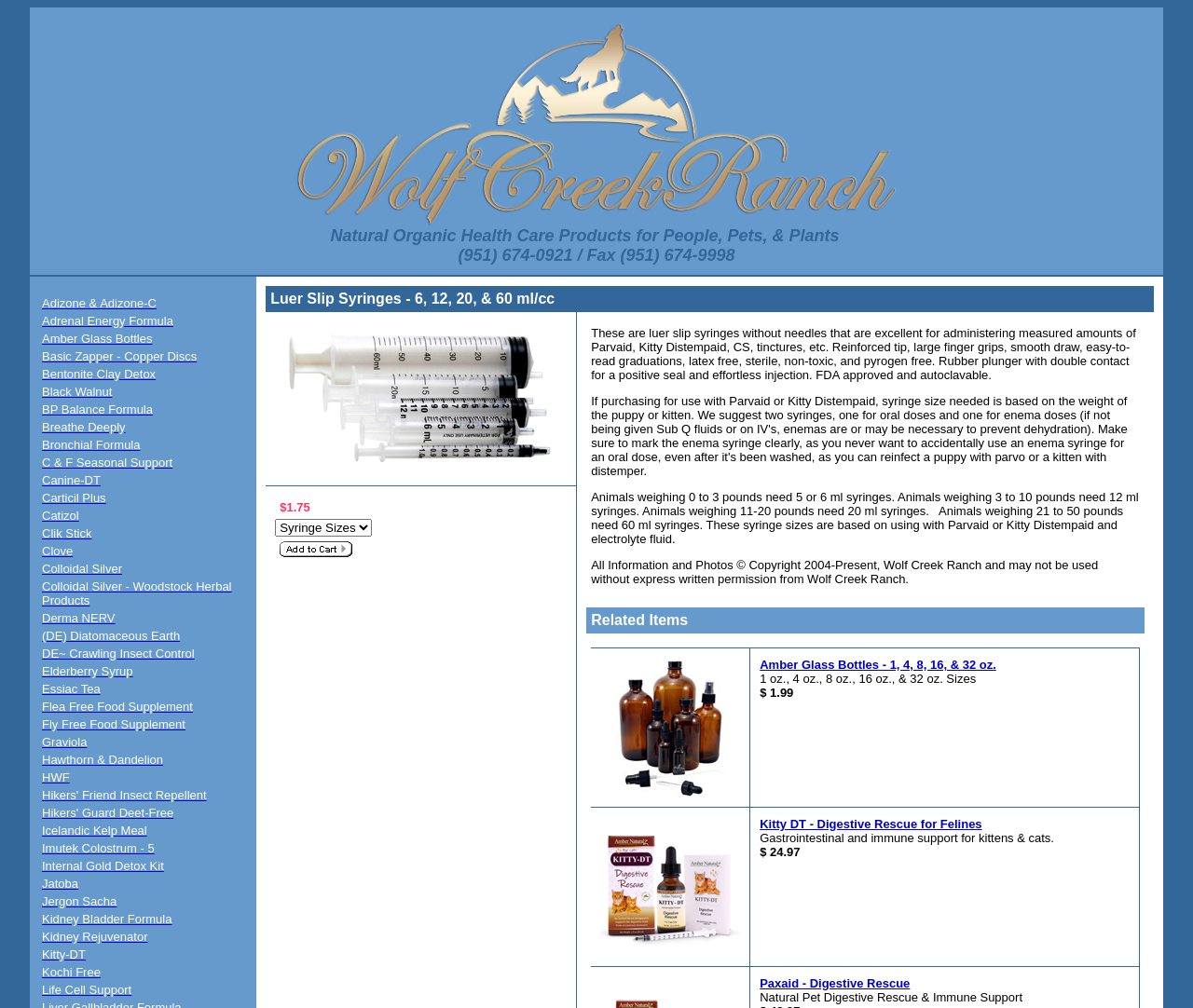Locate the bounding box of the UI element with the following description: "DE~ Crawling Insect Control".

[0.035, 0.64, 0.163, 0.655]